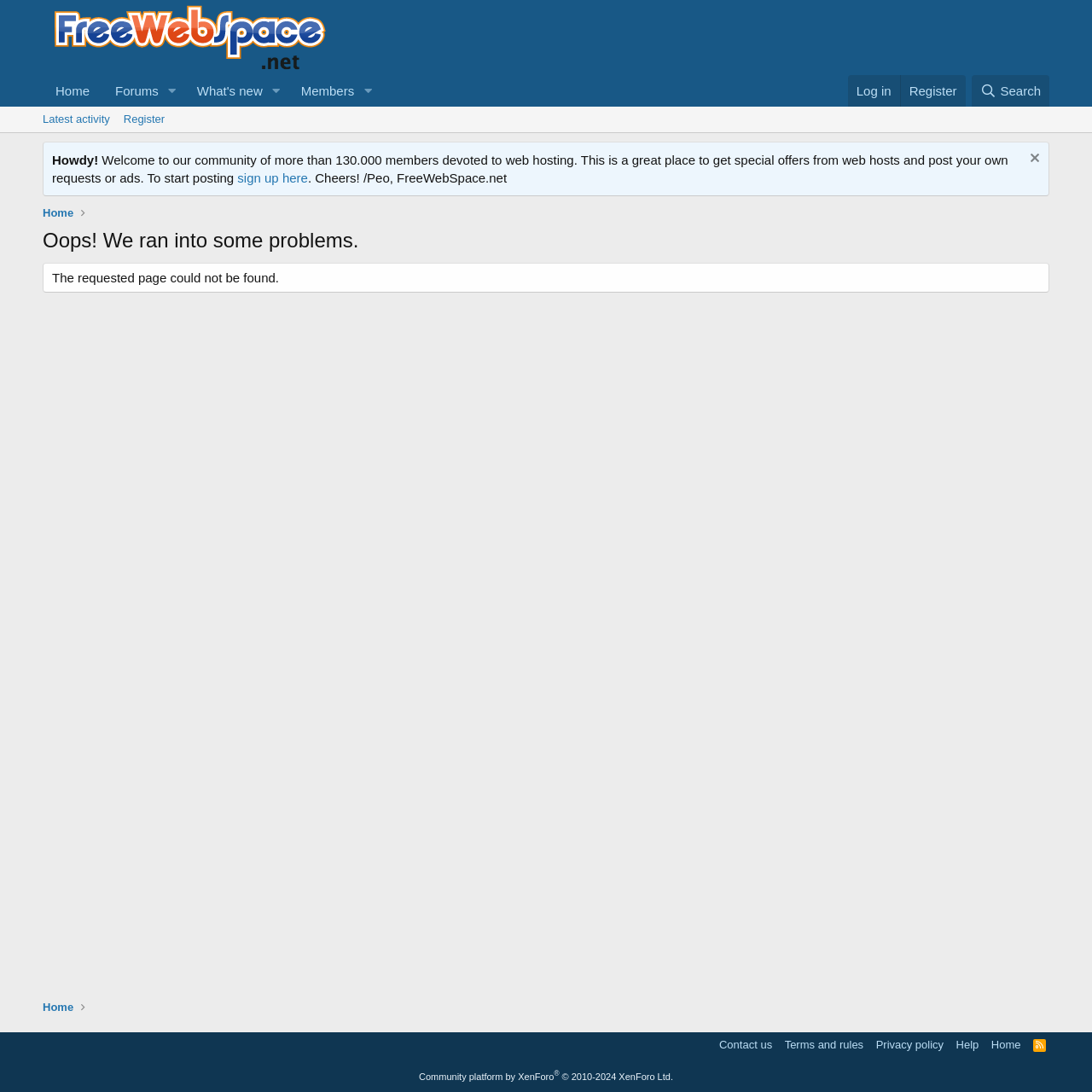Bounding box coordinates are specified in the format (top-left x, top-left y, bottom-right x, bottom-right y). All values are floating point numbers bounded between 0 and 1. Please provide the bounding box coordinate of the region this sentence describes: parent_node: Members aria-label="Toggle expanded"

[0.326, 0.069, 0.348, 0.098]